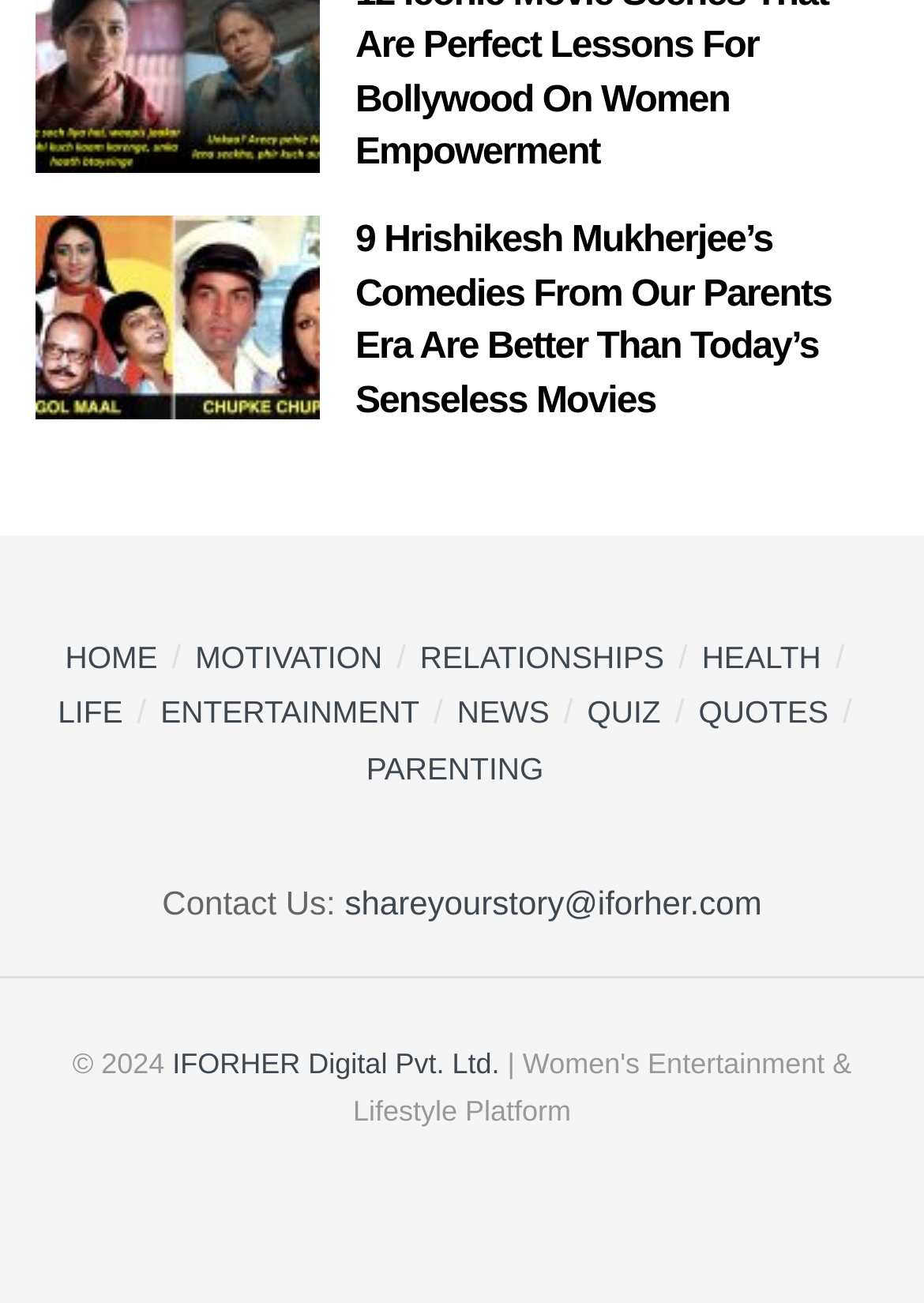Please identify the bounding box coordinates of the clickable area that will allow you to execute the instruction: "click on Family-Comedy-Movies".

[0.038, 0.166, 0.346, 0.322]